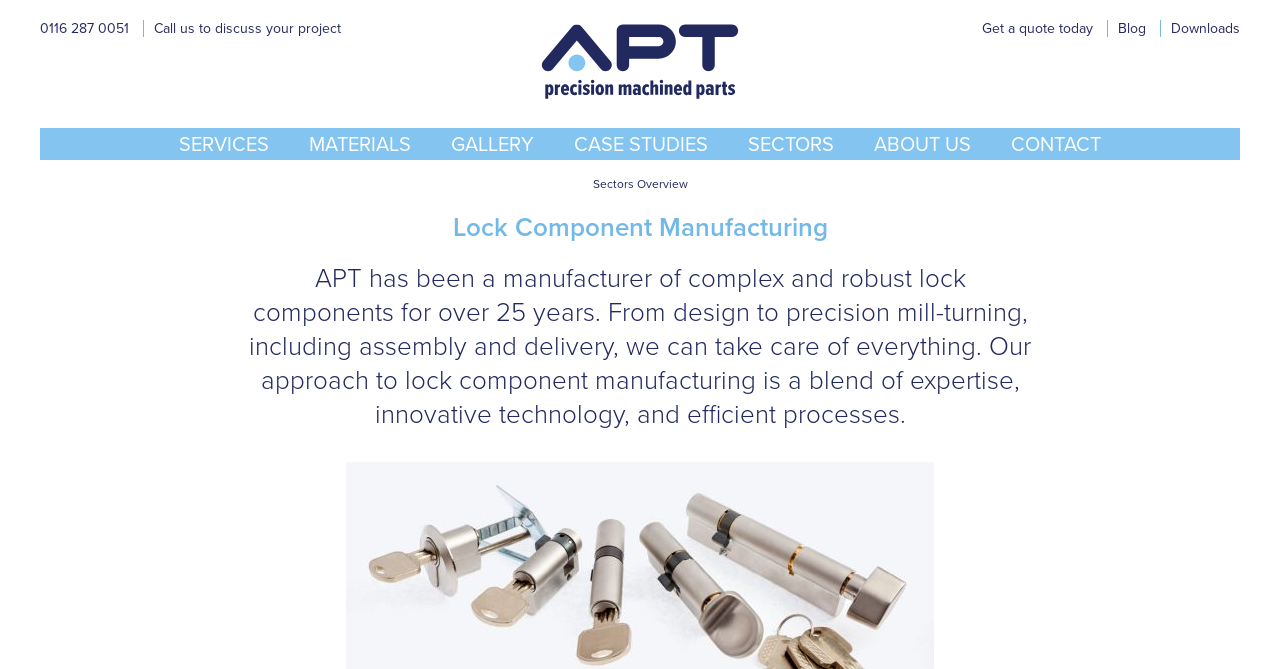What is the purpose of the 'Get a quote today' link?
Kindly offer a comprehensive and detailed response to the question.

I assumed this by looking at the link's text and its position in the top navigation bar, which suggests that it is a call-to-action for potential customers to request a quote for APT's services.